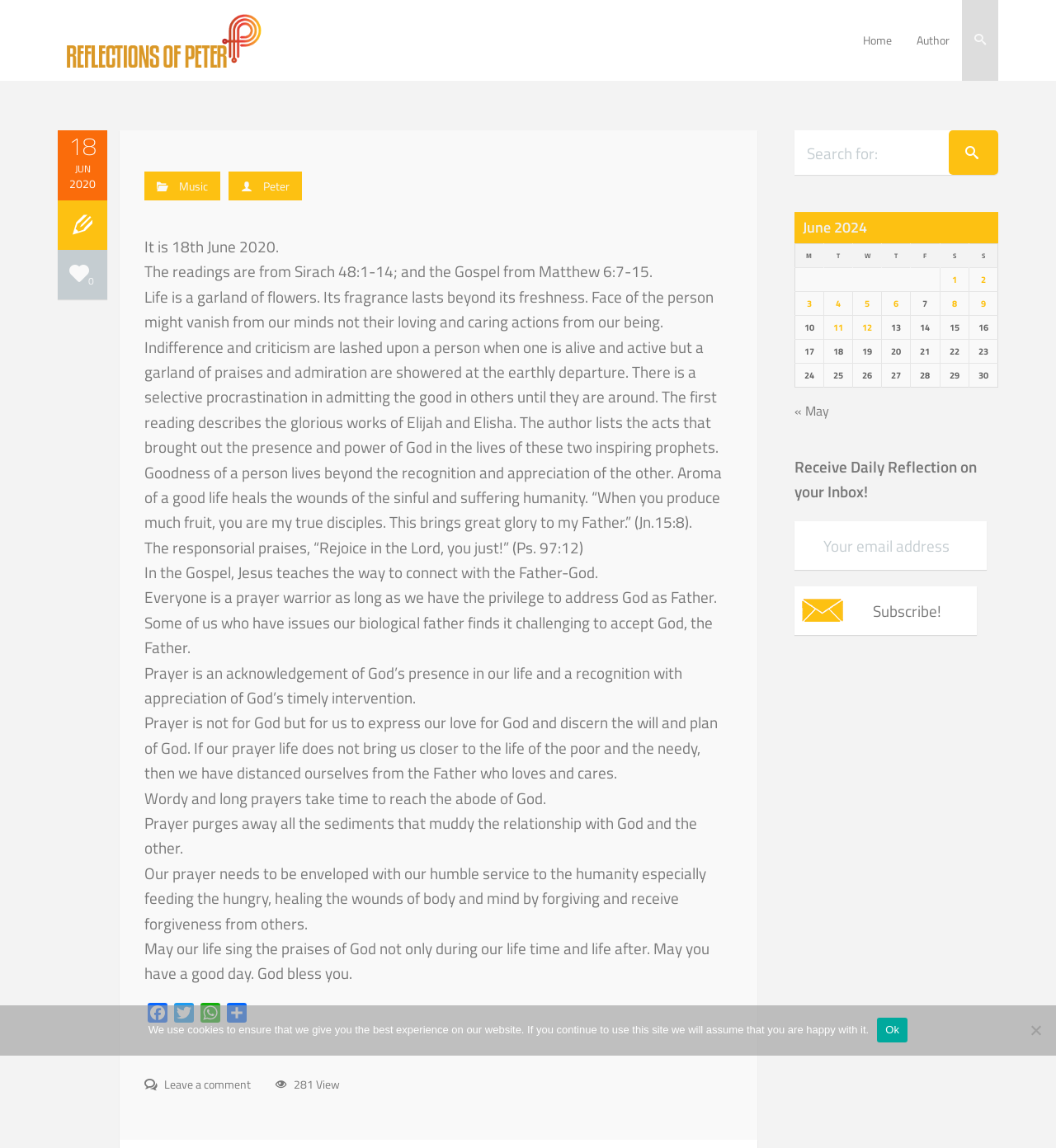What is the name of the website?
Respond to the question with a single word or phrase according to the image.

Reflections of Peter